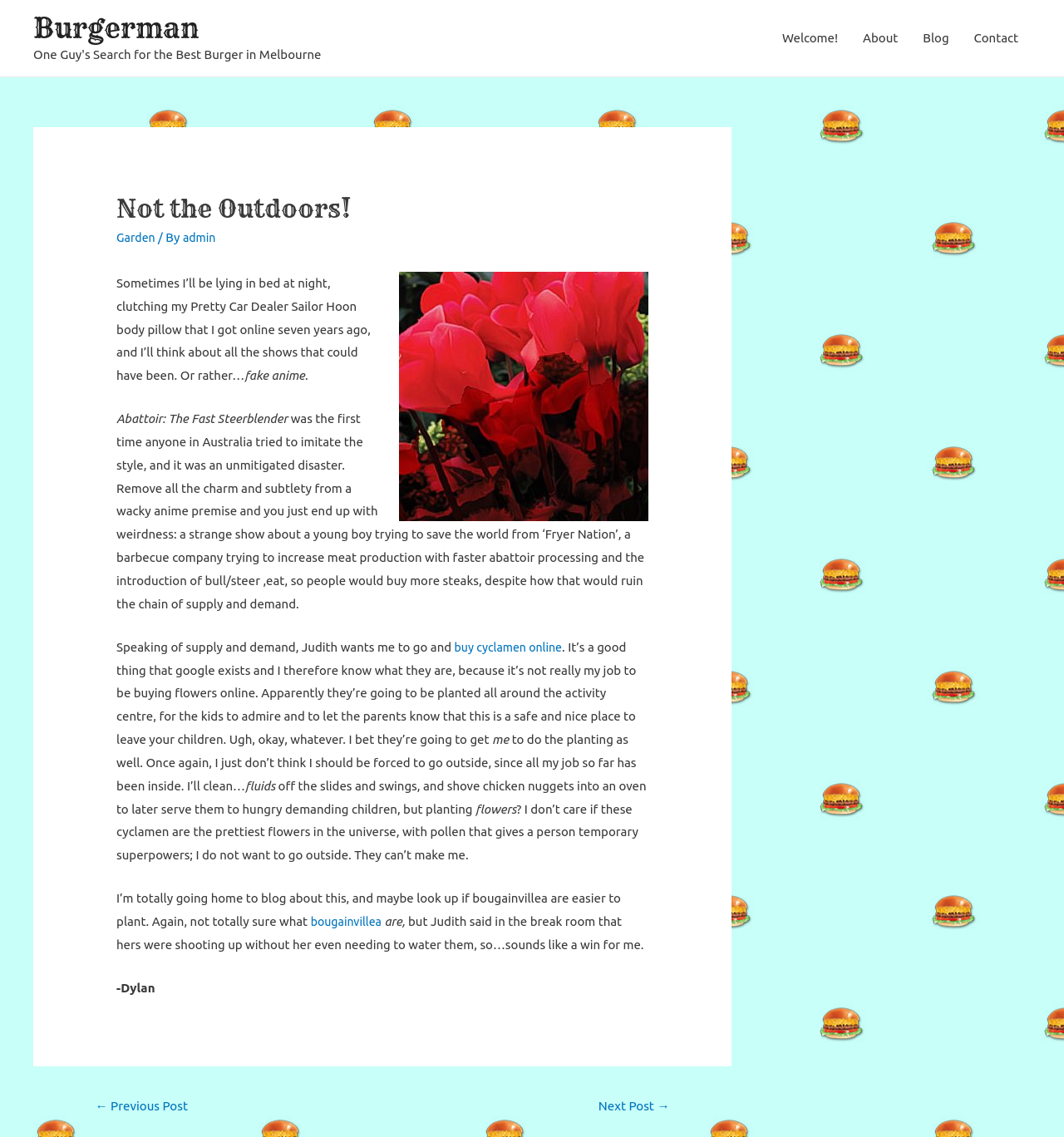Give a one-word or one-phrase response to the question:
What is the name of the person who wants the blogger to buy cyclamen online?

Judith